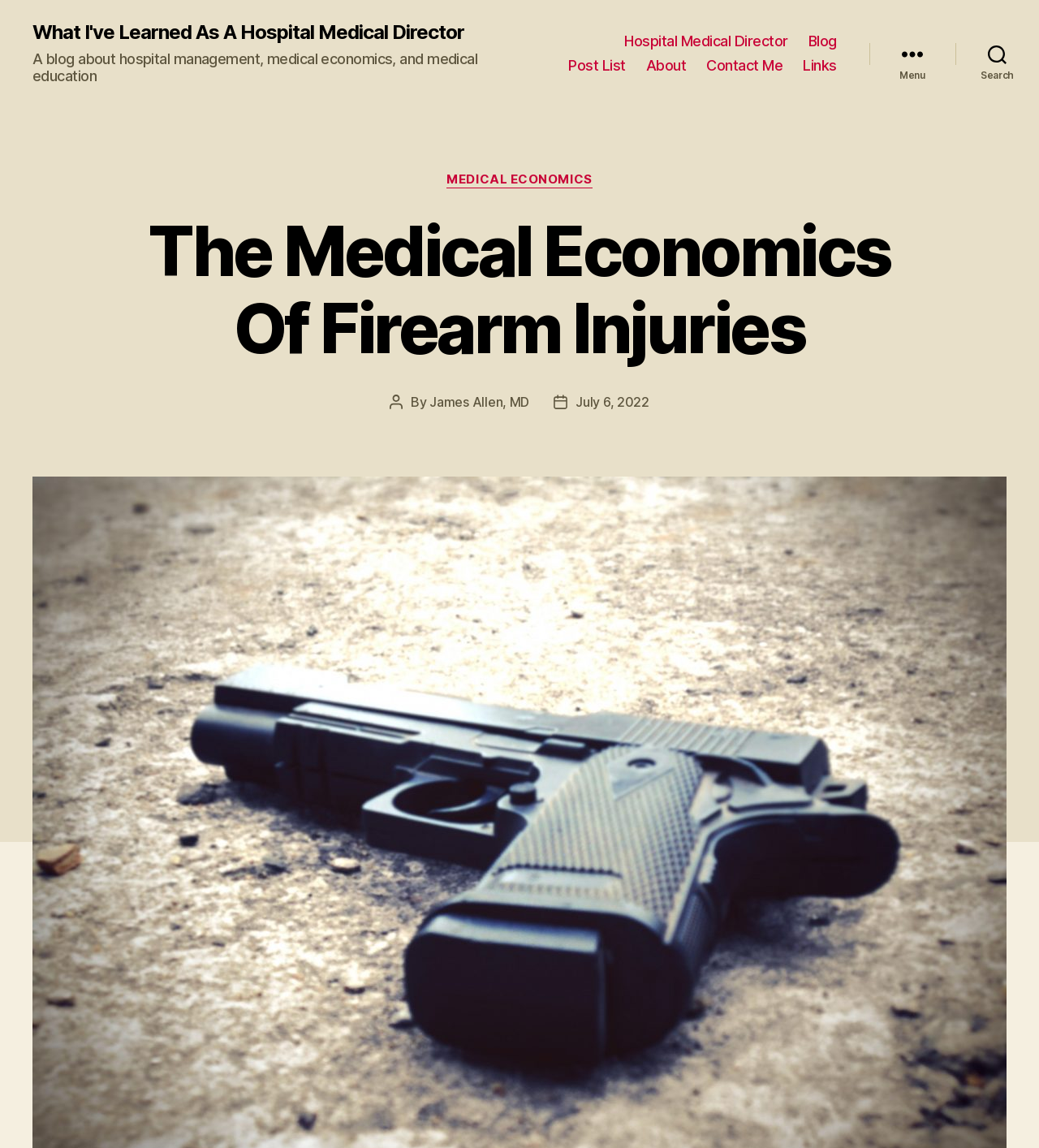Provide an in-depth caption for the elements present on the webpage.

The webpage appears to be a blog post titled "The Medical Economics Of Firearm Injuries – What I've Learned As A Hospital Medical Director". At the top, there is a link with the same title as the webpage, followed by a brief description of the blog, which focuses on hospital management, medical economics, and medical education.

To the right of the title, there is a horizontal navigation menu with five links: "Hospital Medical Director", "Blog", "Post List", "About", and "Contact Me". Below the navigation menu, there are two buttons, "Menu" and "Search".

The main content of the webpage is a blog post, which has a heading "The Medical Economics Of Firearm Injuries". The post is written by James Allen, MD, and was published on July 6, 2022. The post's content is not explicitly described, but it appears to be a personal reflection or opinion piece, as indicated by the phrase "What I've Learned As A Hospital Medical Director" in the title.

On the left side of the post, there is a section with categories, including a link to "MEDICAL ECONOMICS". The post's author and publication date are also displayed below the heading.